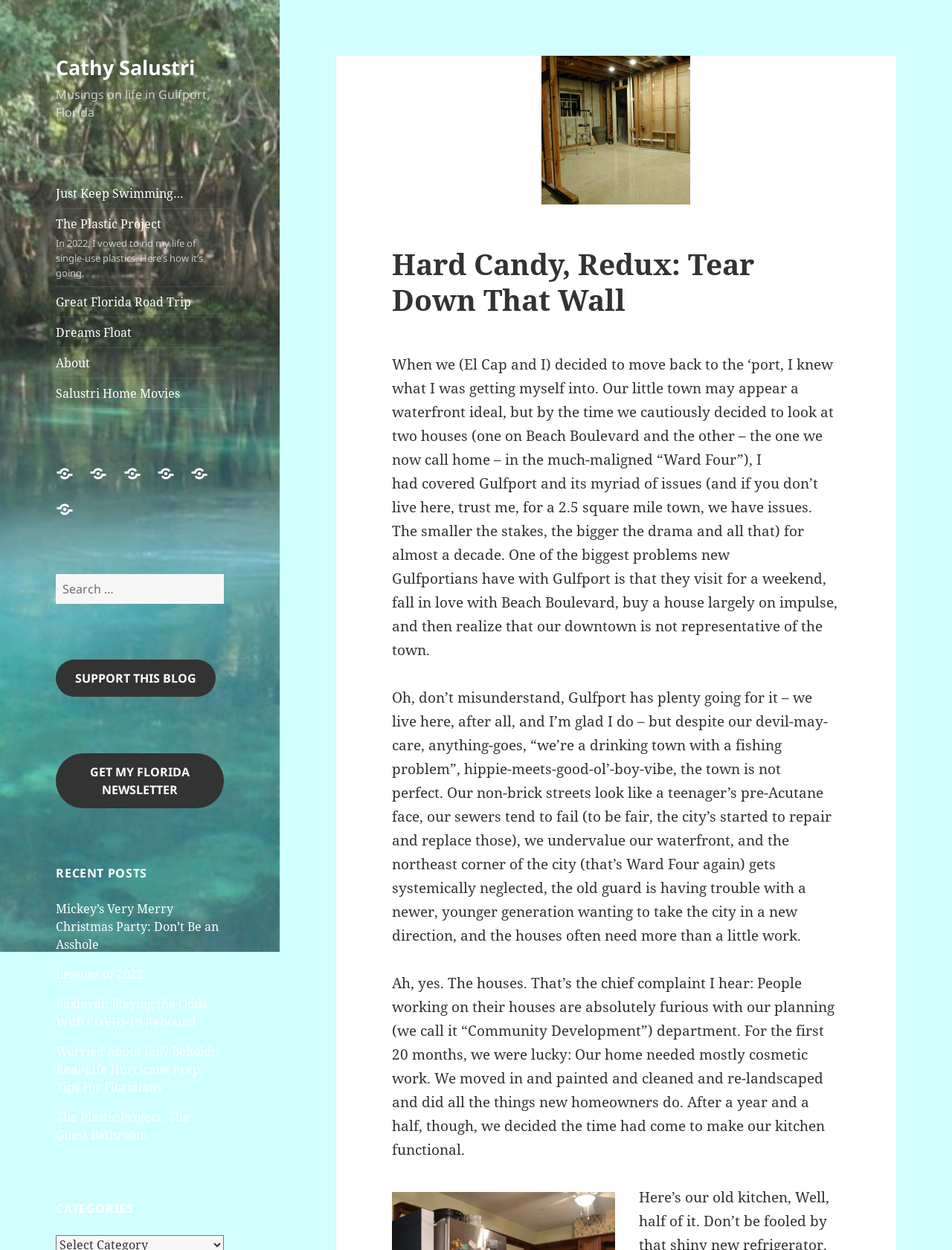Please pinpoint the bounding box coordinates for the region I should click to adhere to this instruction: "Read the recent post 'Mickey’s Very Merry Christmas Party: Don’t Be an Asshole'".

[0.059, 0.72, 0.23, 0.762]